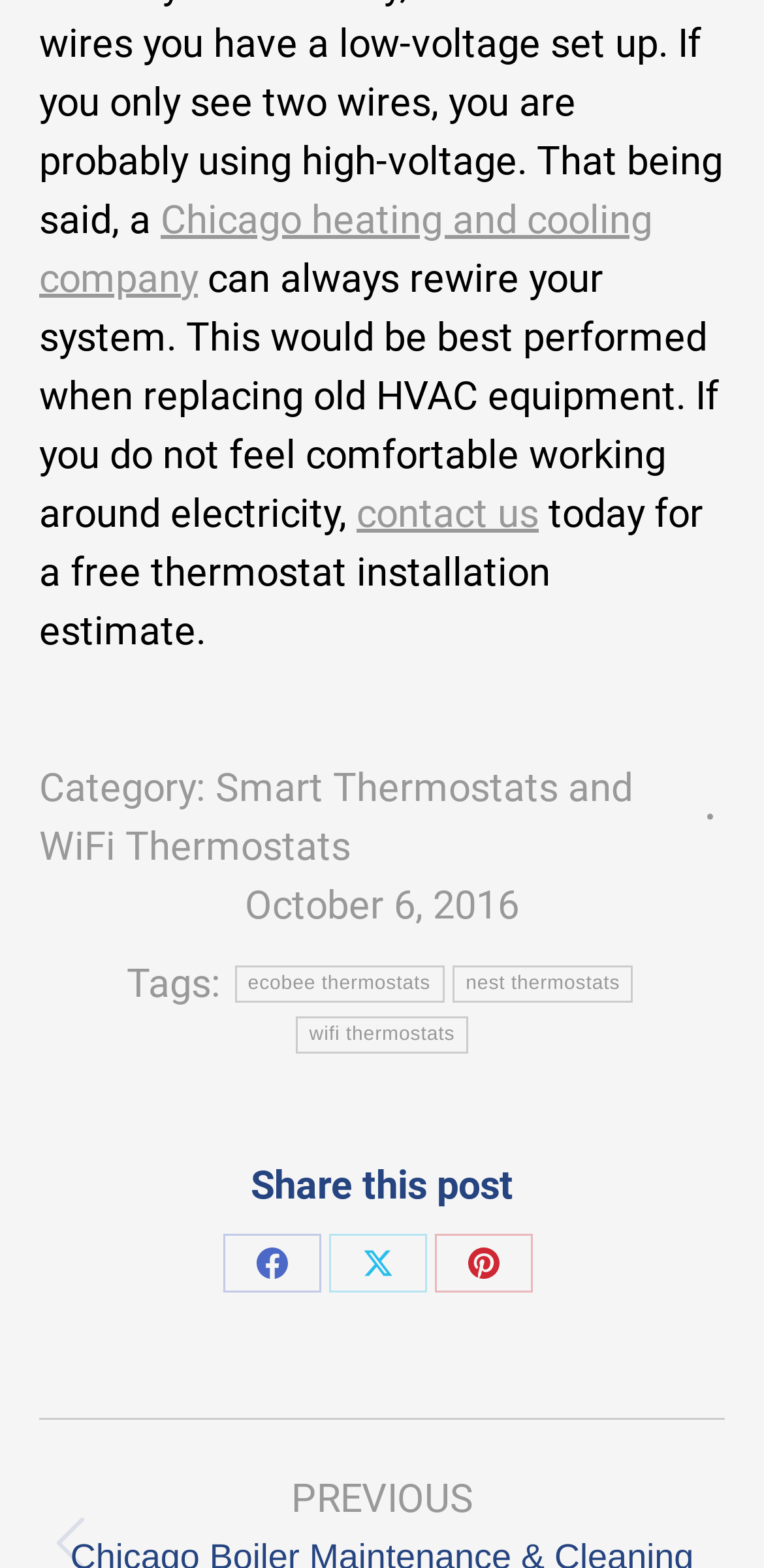Kindly respond to the following question with a single word or a brief phrase: 
How can a user contact the company?

Contact us